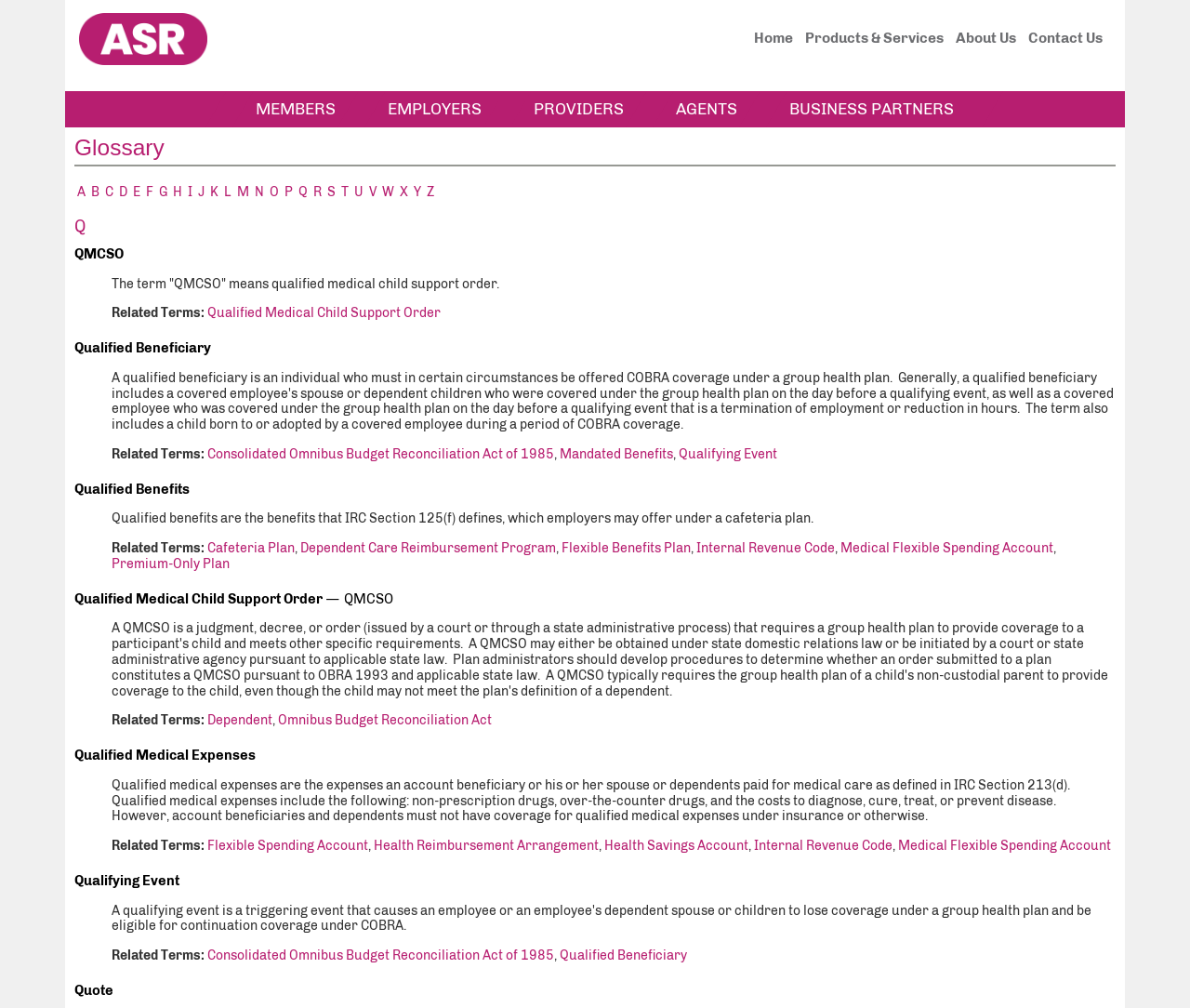Pinpoint the bounding box coordinates for the area that should be clicked to perform the following instruction: "Go to the 'Home' page".

[0.634, 0.03, 0.666, 0.046]